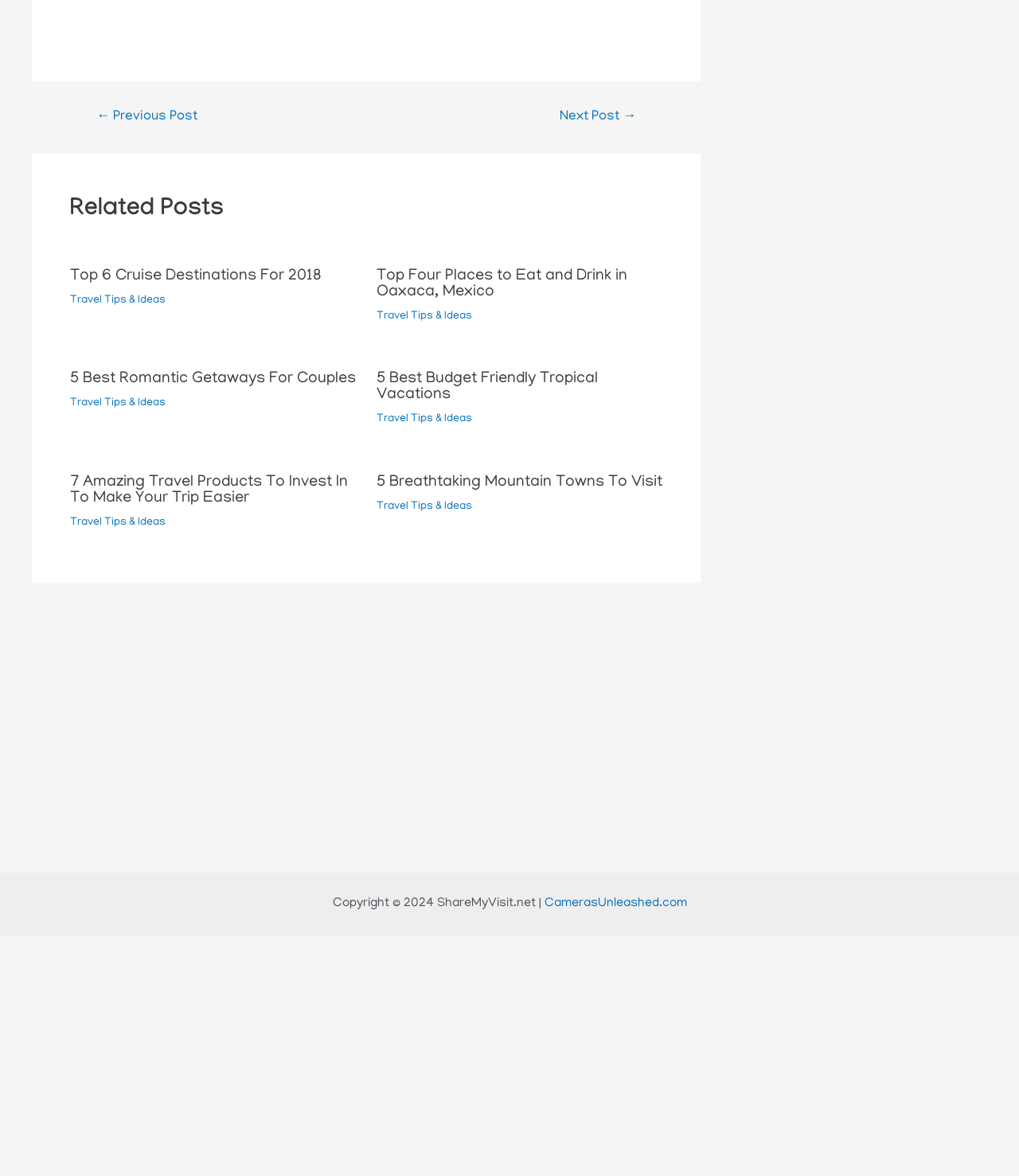What is the category of the posts?
Refer to the image and provide a thorough answer to the question.

The category of the posts can be determined by looking at the links under each article, which all have the same text 'Travel Tips & Ideas'. This suggests that the posts are related to travel tips and ideas.